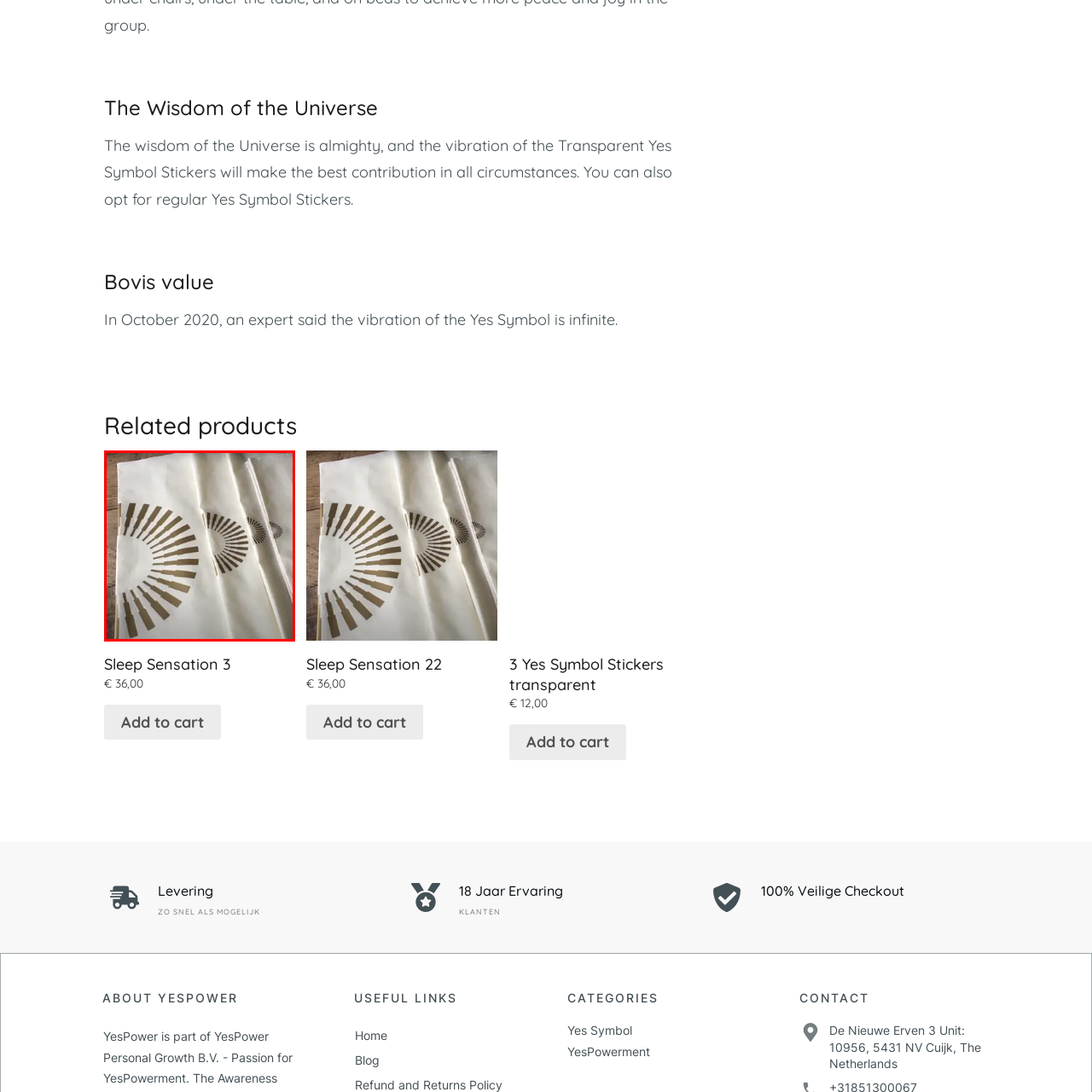Direct your attention to the area enclosed by the green rectangle and deliver a comprehensive answer to the subsequent question, using the image as your reference: 
What is the intended purpose of the stickers?

The caption states that the stickers are intended to embody positivity and empowerment, contributing vibrational energy according to the product description, which suggests that the stickers are meant to promote positive feelings and self-improvement.